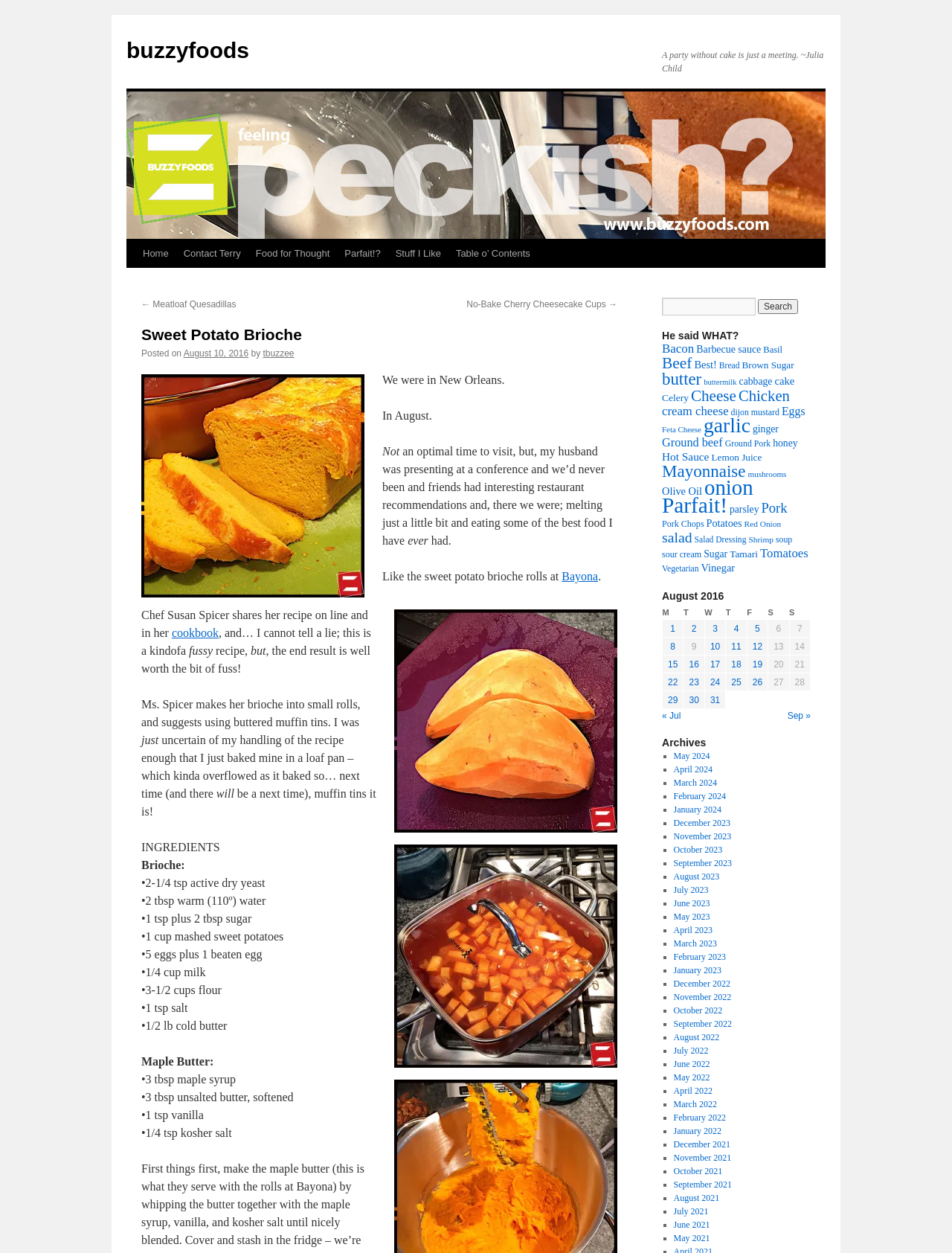Using the description "mushrooms", locate and provide the bounding box of the UI element.

[0.786, 0.375, 0.826, 0.382]